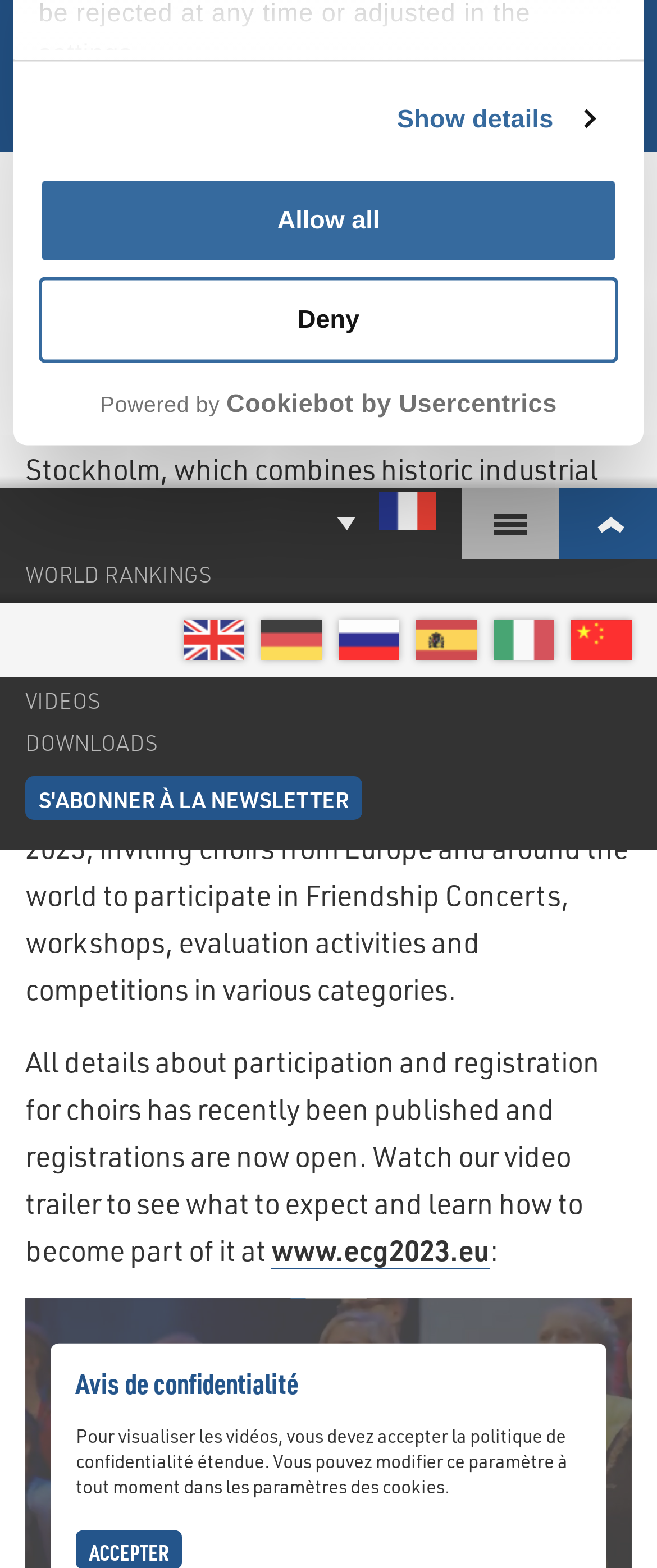Extract the bounding box coordinates for the described element: "VIDEOS". The coordinates should be represented as four float numbers between 0 and 1: [left, top, right, bottom].

[0.038, 0.433, 0.962, 0.46]